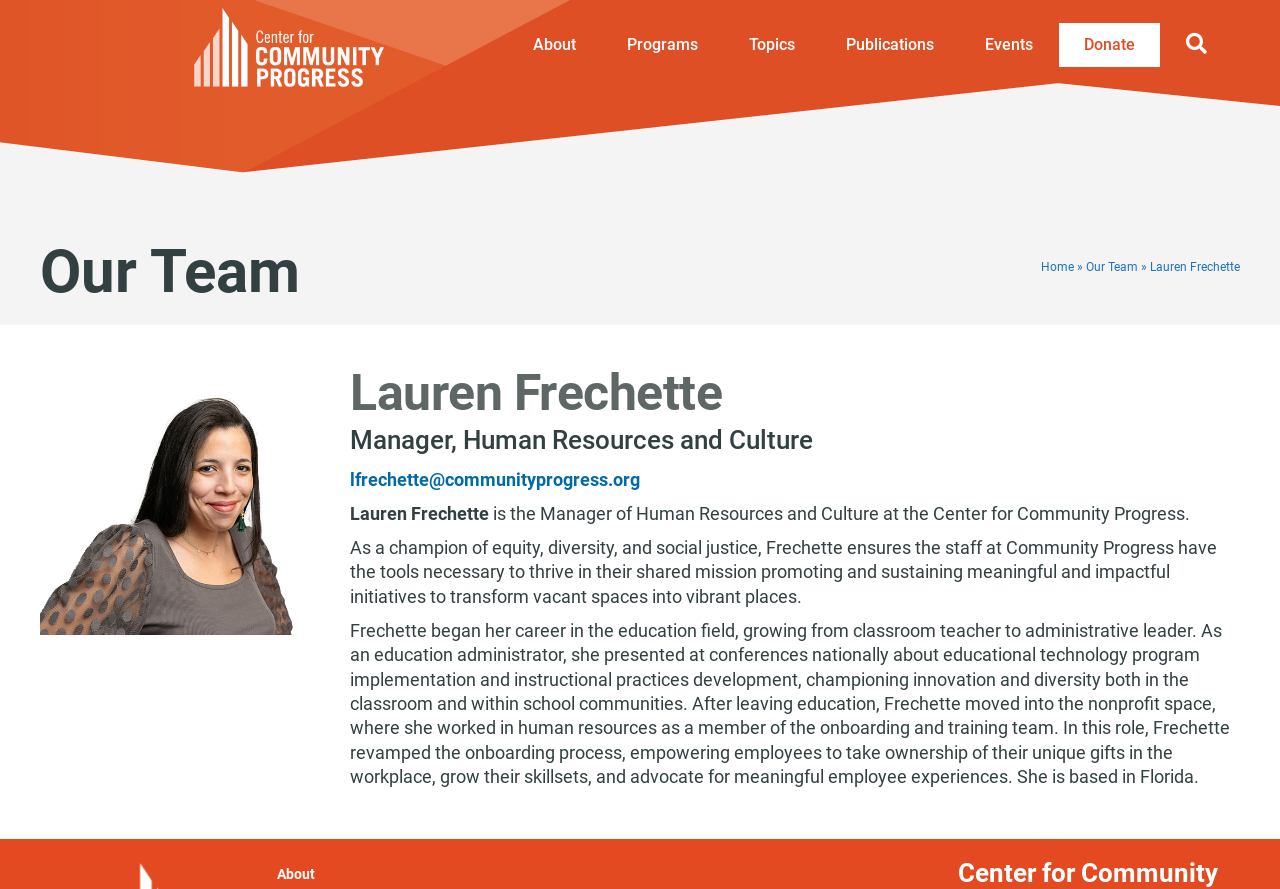Locate the coordinates of the bounding box for the clickable region that fulfills this instruction: "View Lauren Frechette's contact information".

[0.273, 0.527, 0.5, 0.551]